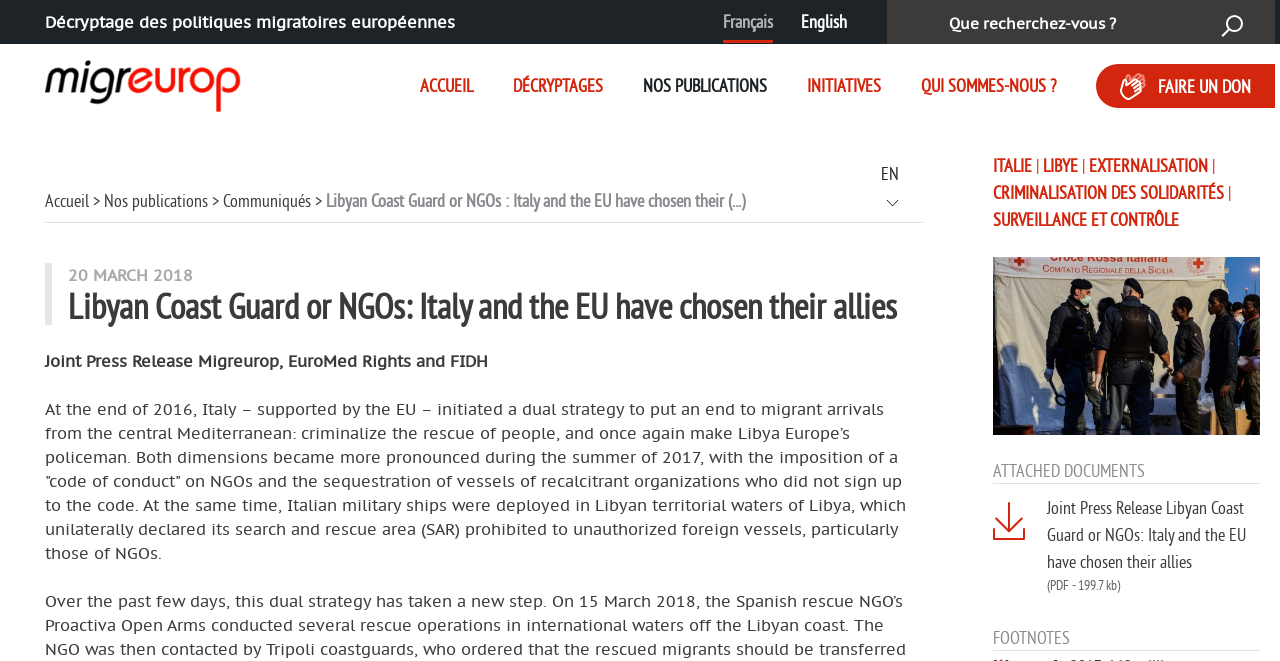Give a one-word or short-phrase answer to the following question: 
What language options are available?

Français, English